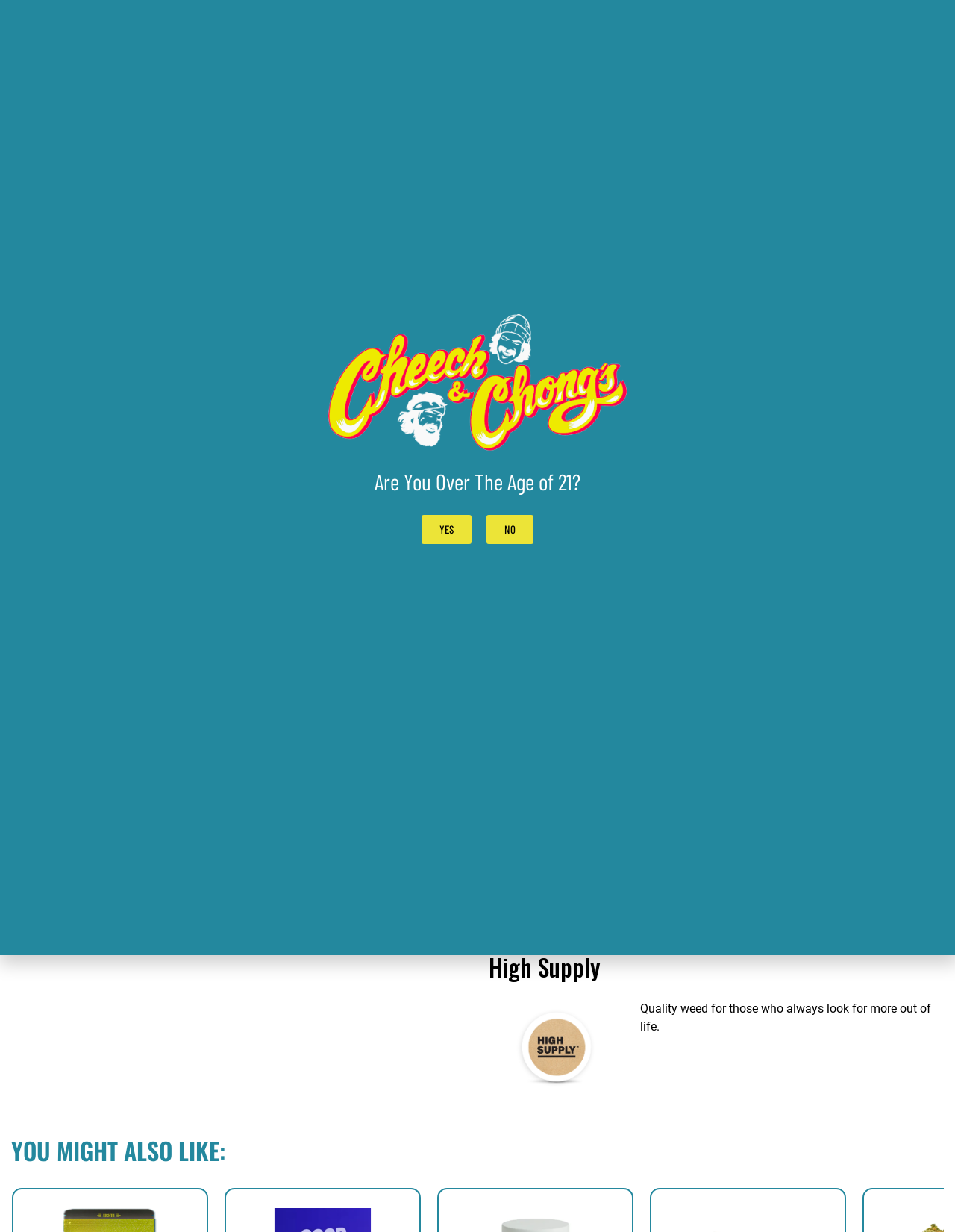What is the THC percentage of the product?
Look at the image and provide a short answer using one word or a phrase.

77.7%